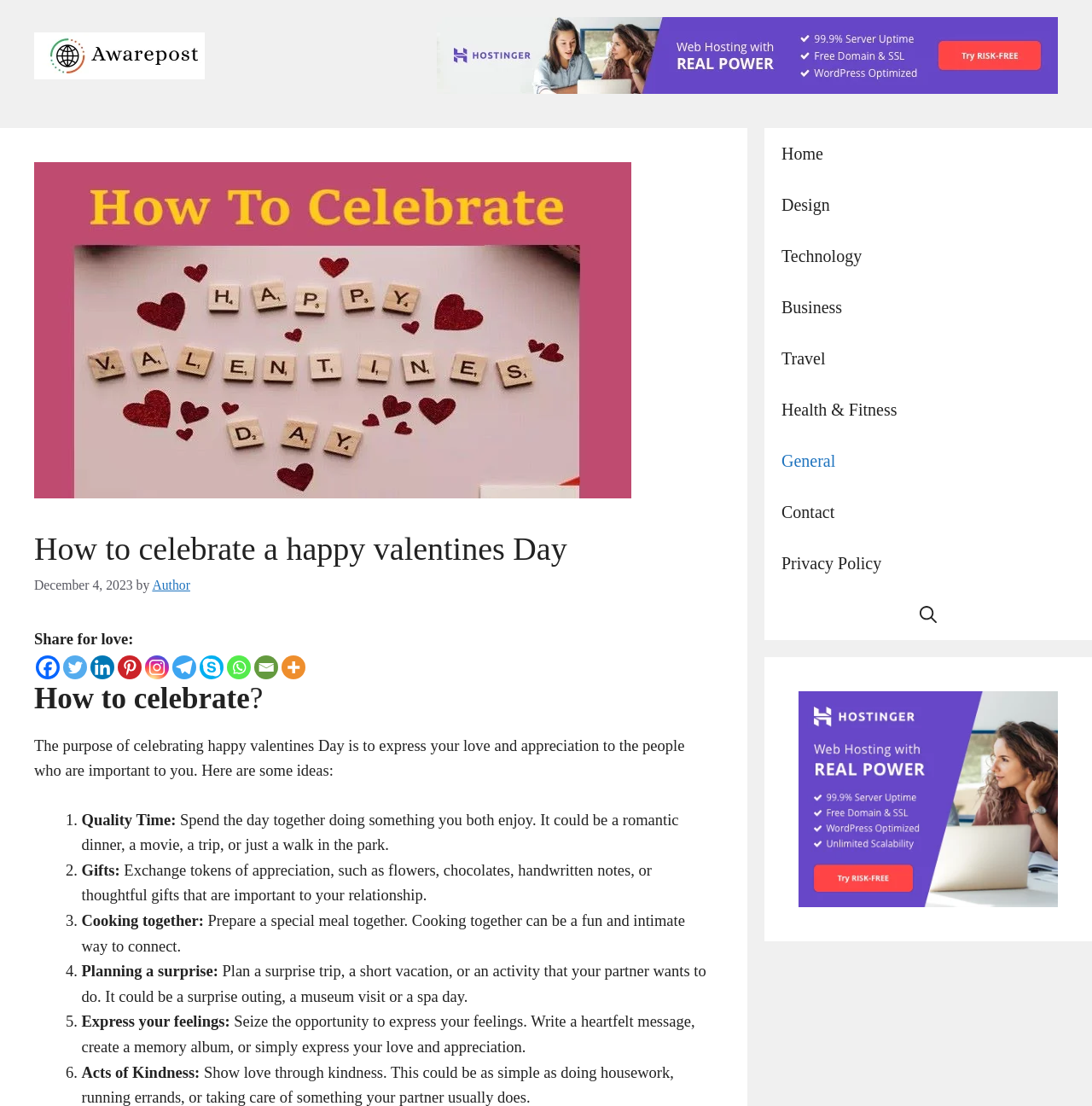How many social media sharing options are available?
Please provide a single word or phrase as your answer based on the image.

8